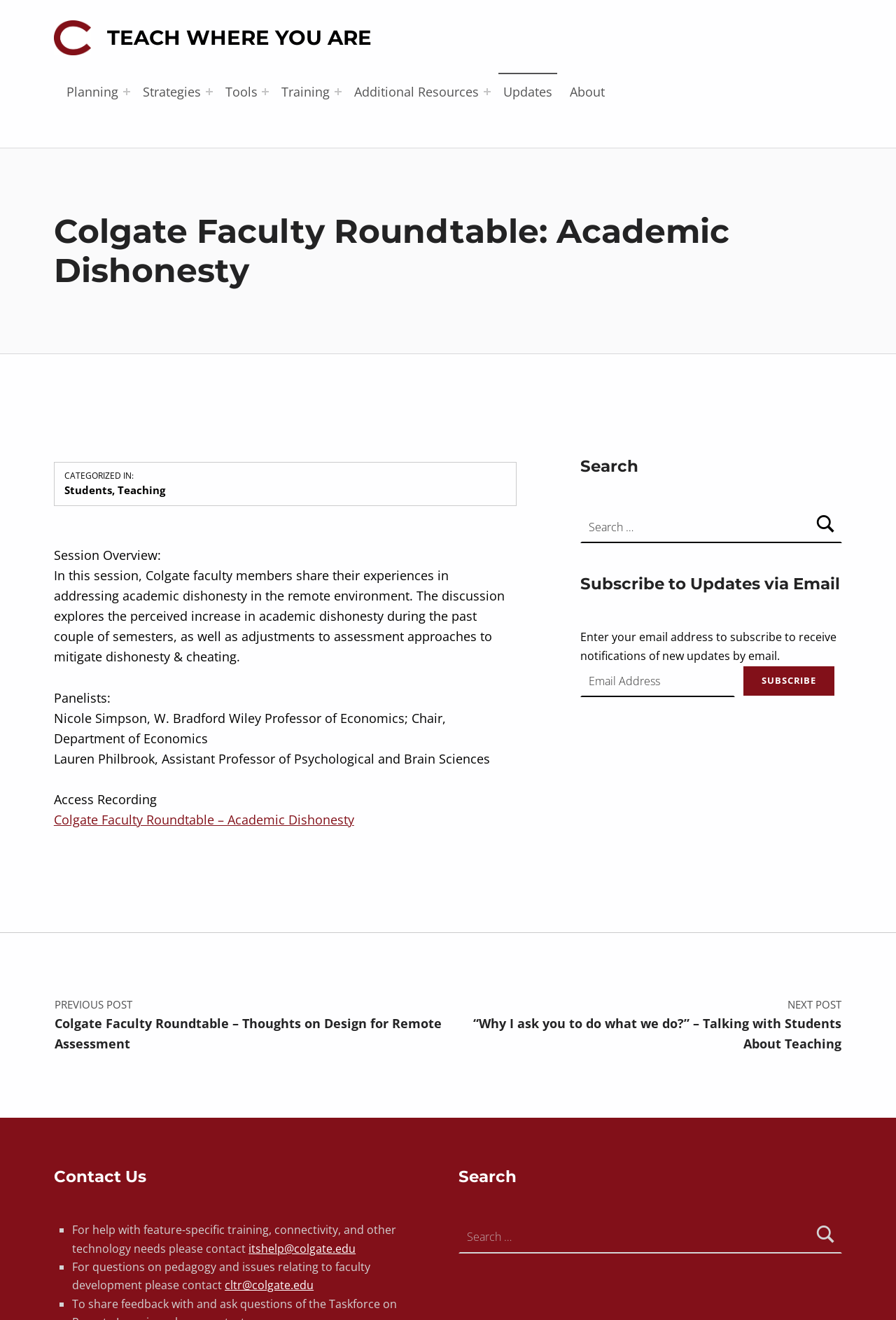Please give a one-word or short phrase response to the following question: 
What is the topic of the faculty roundtable session?

Academic Dishonesty